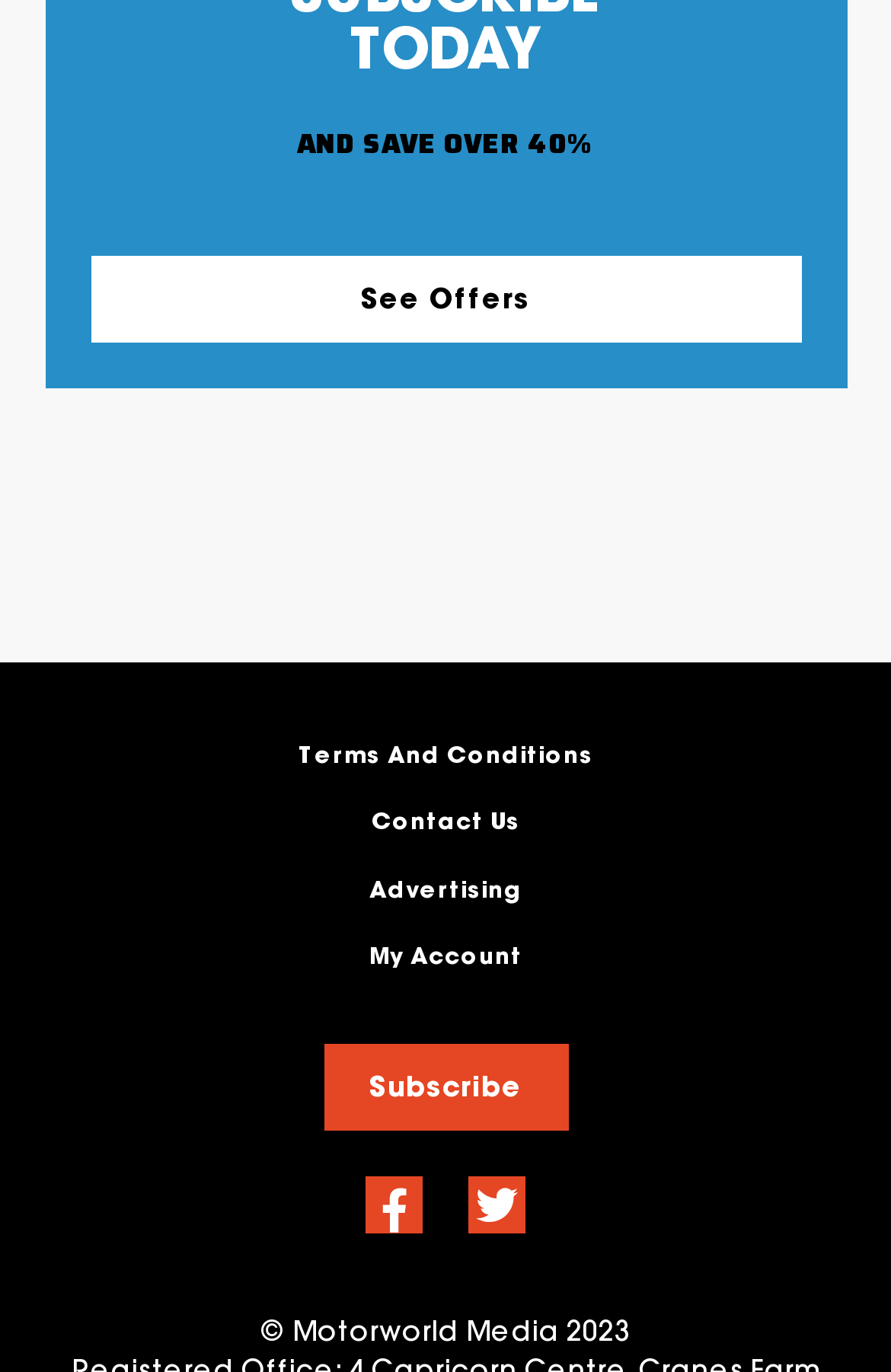Given the description of a UI element: "Terms and Conditions", identify the bounding box coordinates of the matching element in the webpage screenshot.

[0.335, 0.538, 0.665, 0.563]